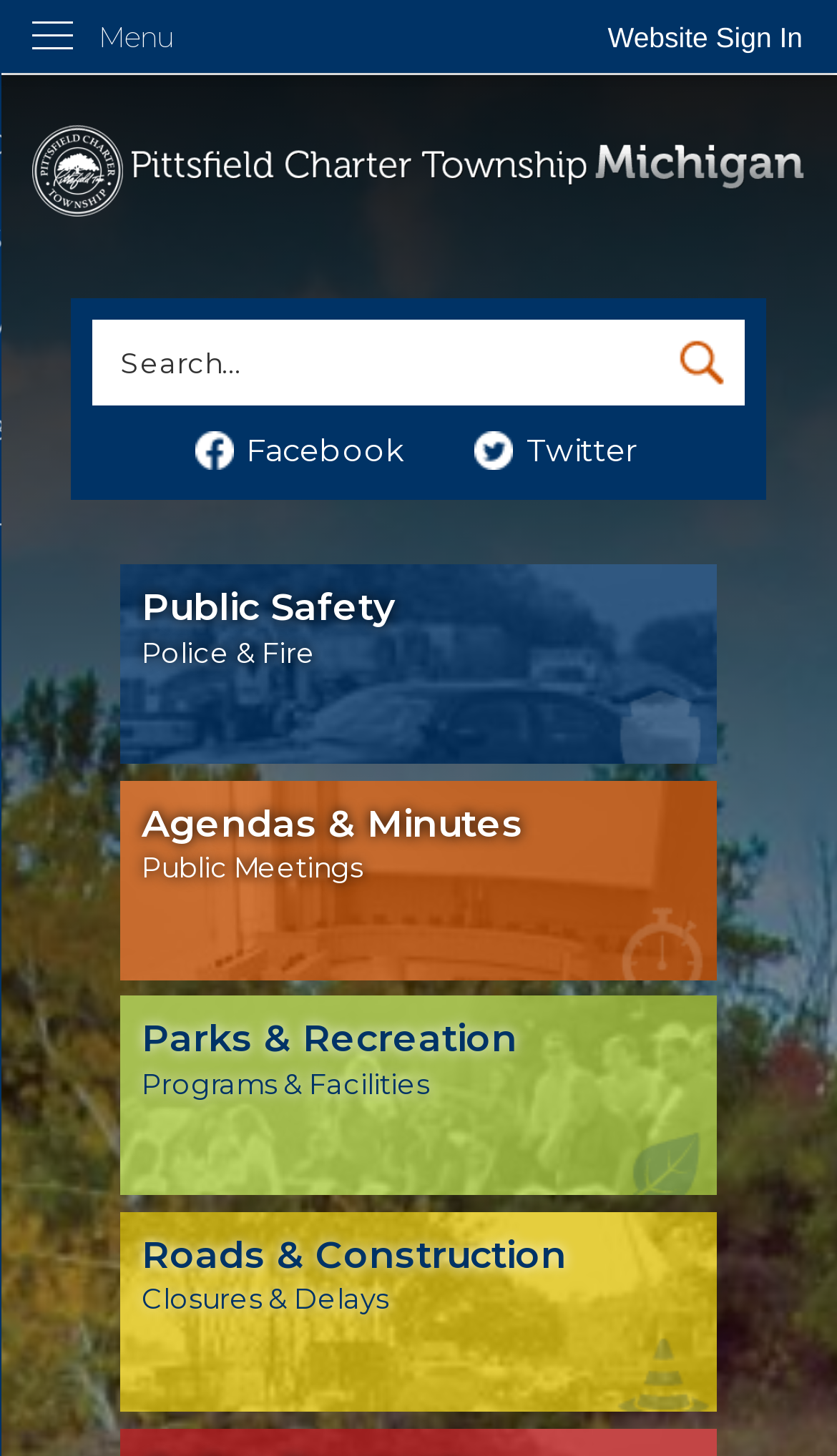Please answer the following question using a single word or phrase: 
What is the orientation of the menu?

Vertical